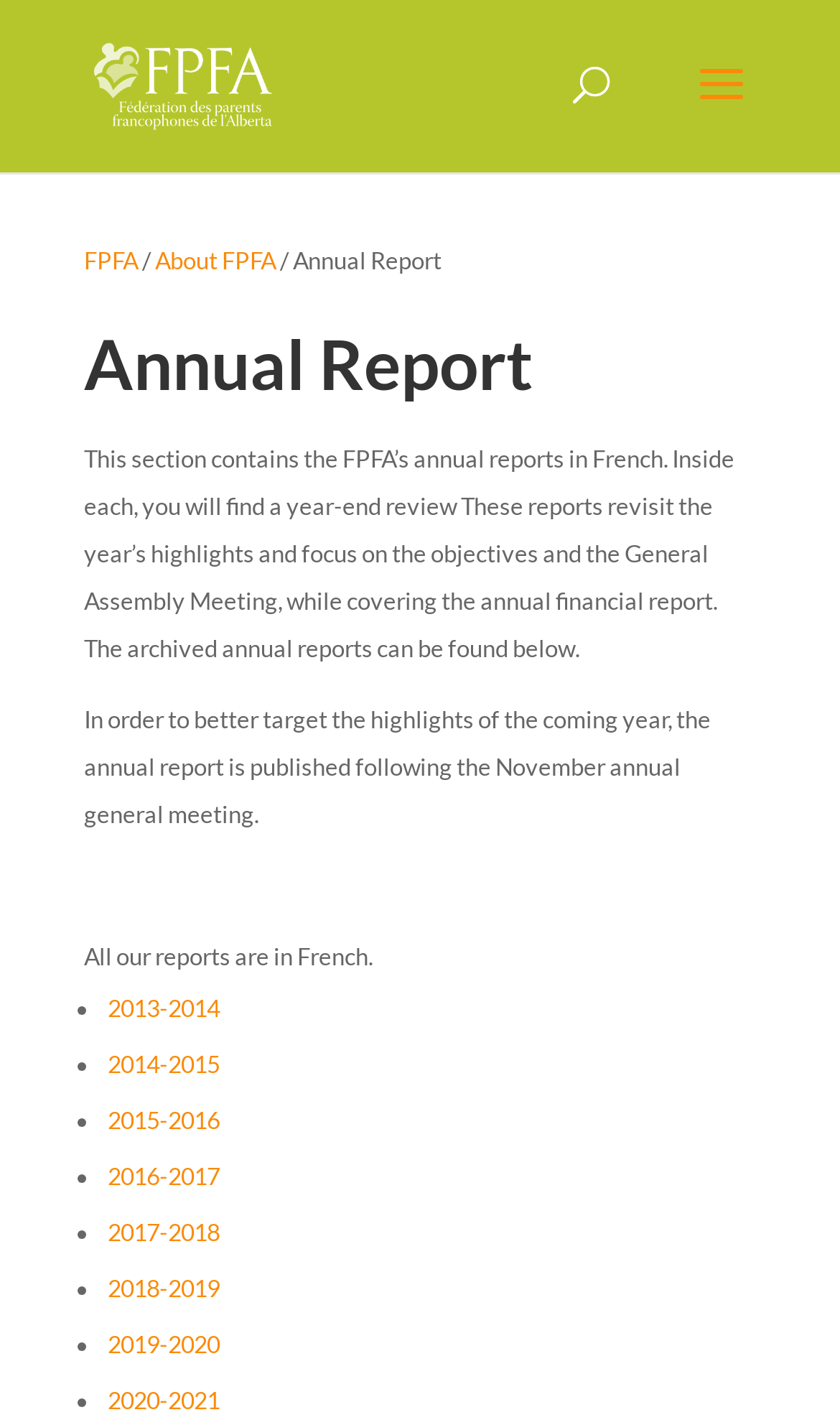In which language are the reports available?
Please elaborate on the answer to the question with detailed information.

The webpage explicitly states that 'All our reports are in French', indicating that the language of the reports is French.